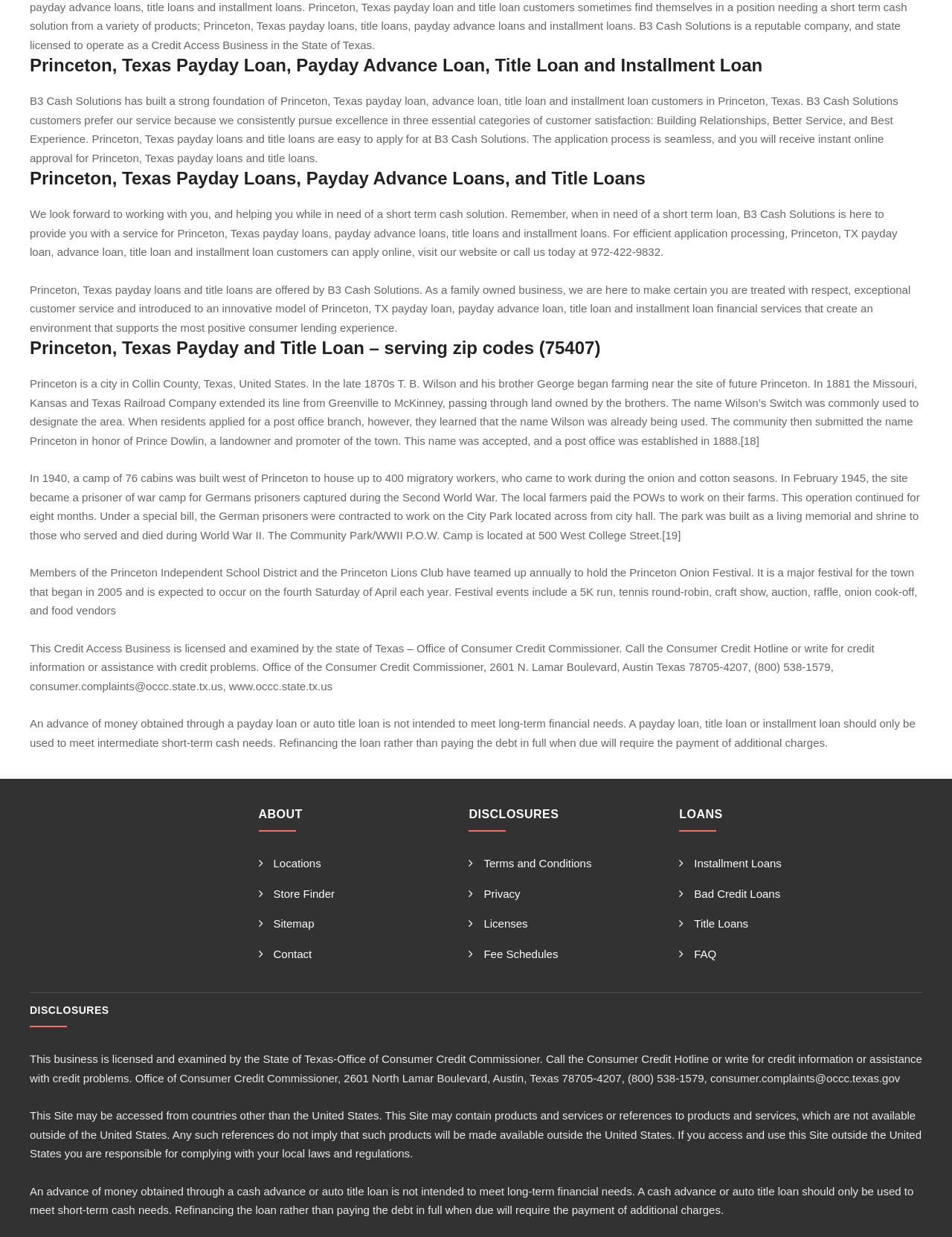In what year did Princeton, Texas establish a post office?
Can you offer a detailed and complete answer to this question?

According to the static text element that provides historical information about Princeton, Texas, the post office was established in 1888.